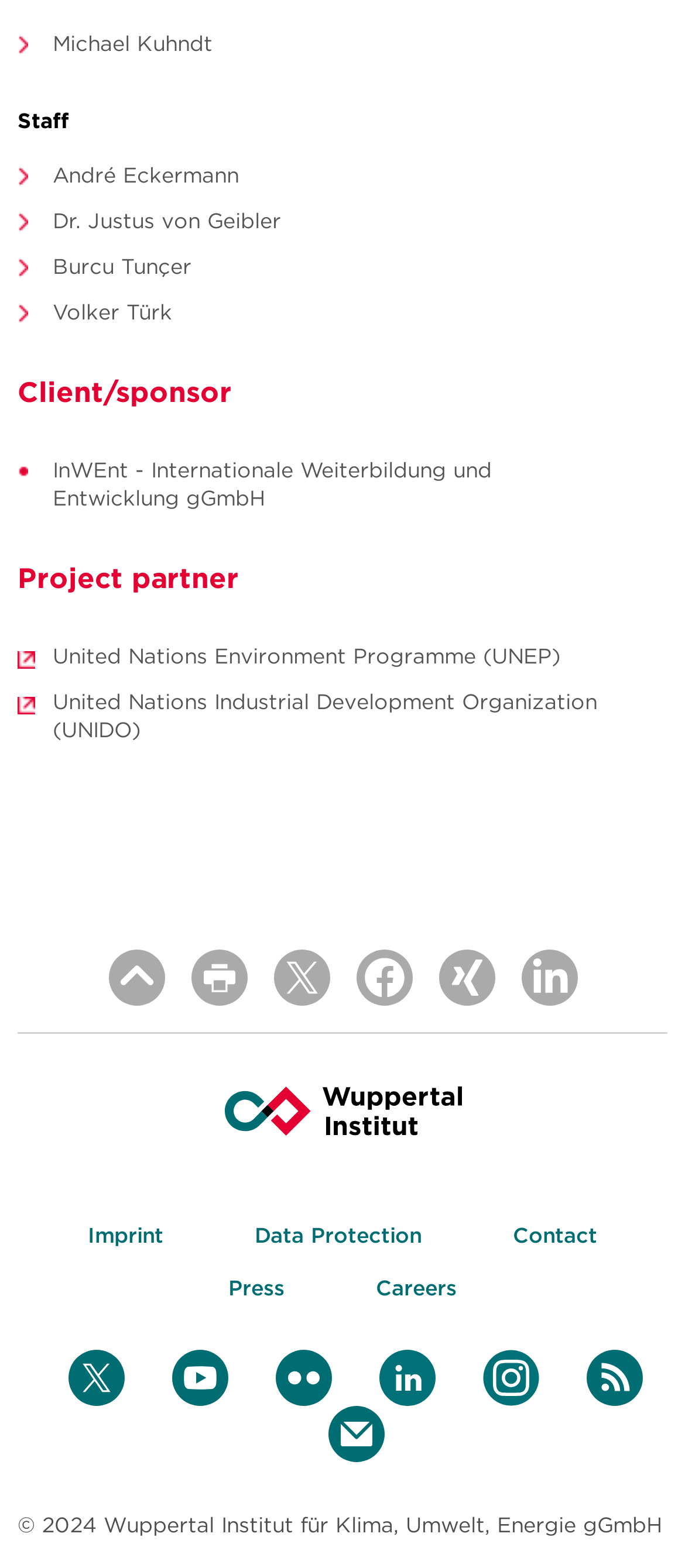How many staff members are listed?
Respond with a short answer, either a single word or a phrase, based on the image.

5